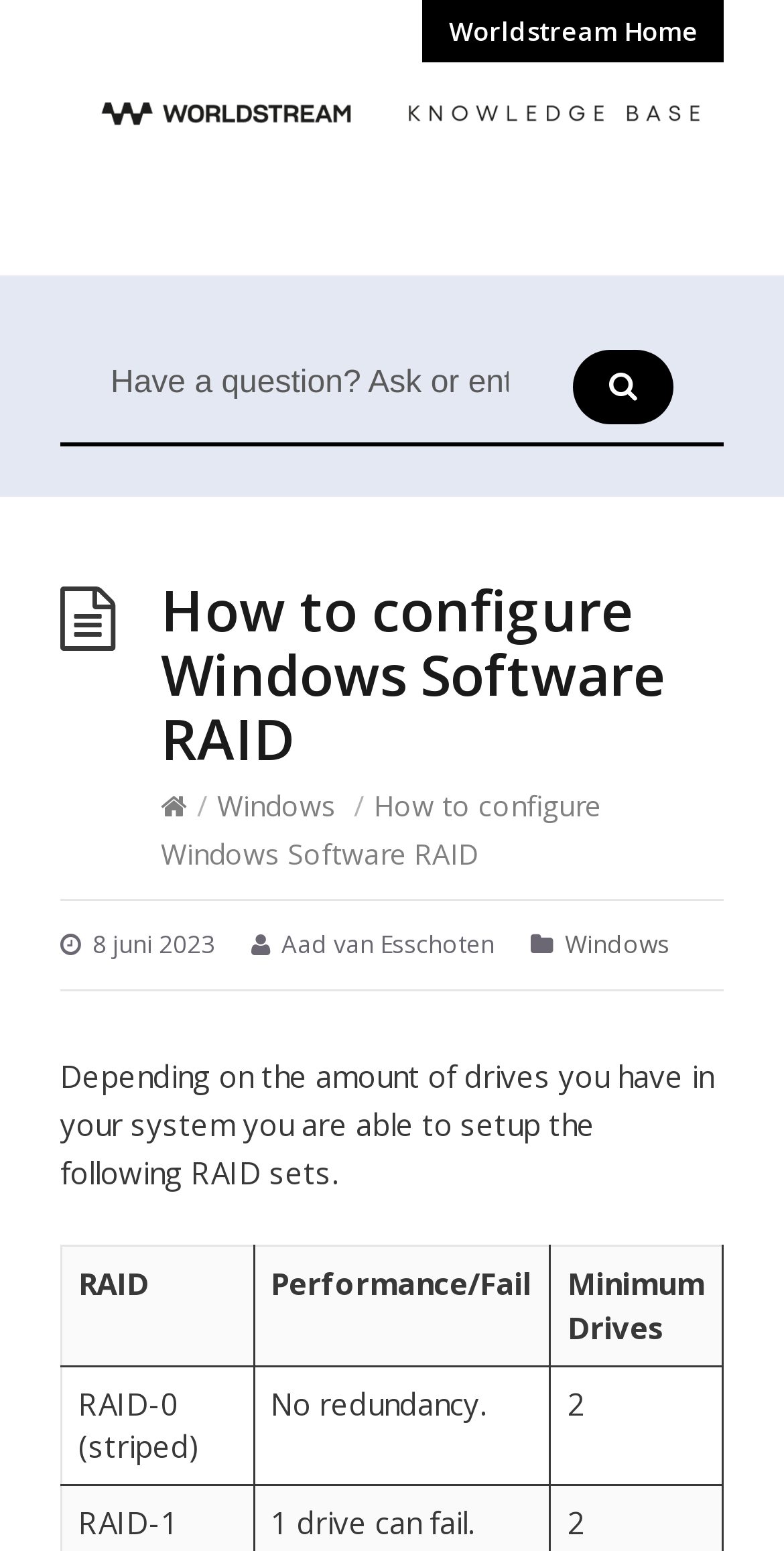Answer the question briefly using a single word or phrase: 
What is the purpose of RAID-0?

No redundancy